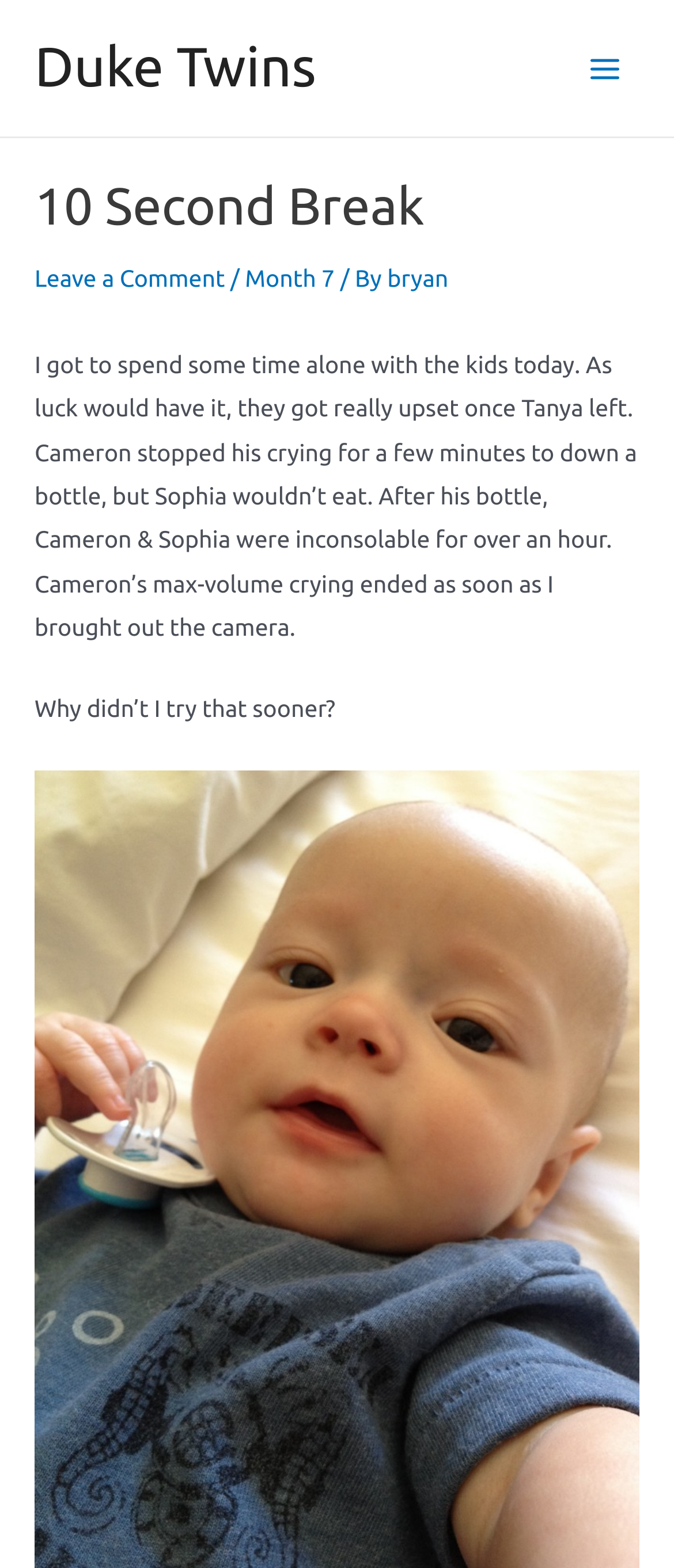Explain in detail what is displayed on the webpage.

The webpage is about a personal blog post titled "10 Second Break" by Duke Twins. At the top left, there is a link to the author's name, "Duke Twins". On the top right, there is a button labeled "Main Menu" with an image icon next to it. 

Below the menu button, there is a header section that spans the entire width of the page. Within this section, the title "10 Second Break" is displayed prominently. To the right of the title, there are three links: "Leave a Comment", "Month 7", and "bryan", separated by forward slashes. 

The main content of the blog post is a paragraph of text that describes the author's experience spending time alone with their kids, Cameron and Sophia. The text is positioned below the header section and takes up most of the page's width. 

Further down, there is another sentence of text that asks a rhetorical question, "Why didn’t I try that sooner?". Finally, at the bottom of the page, there is another link that spans the entire width of the page.